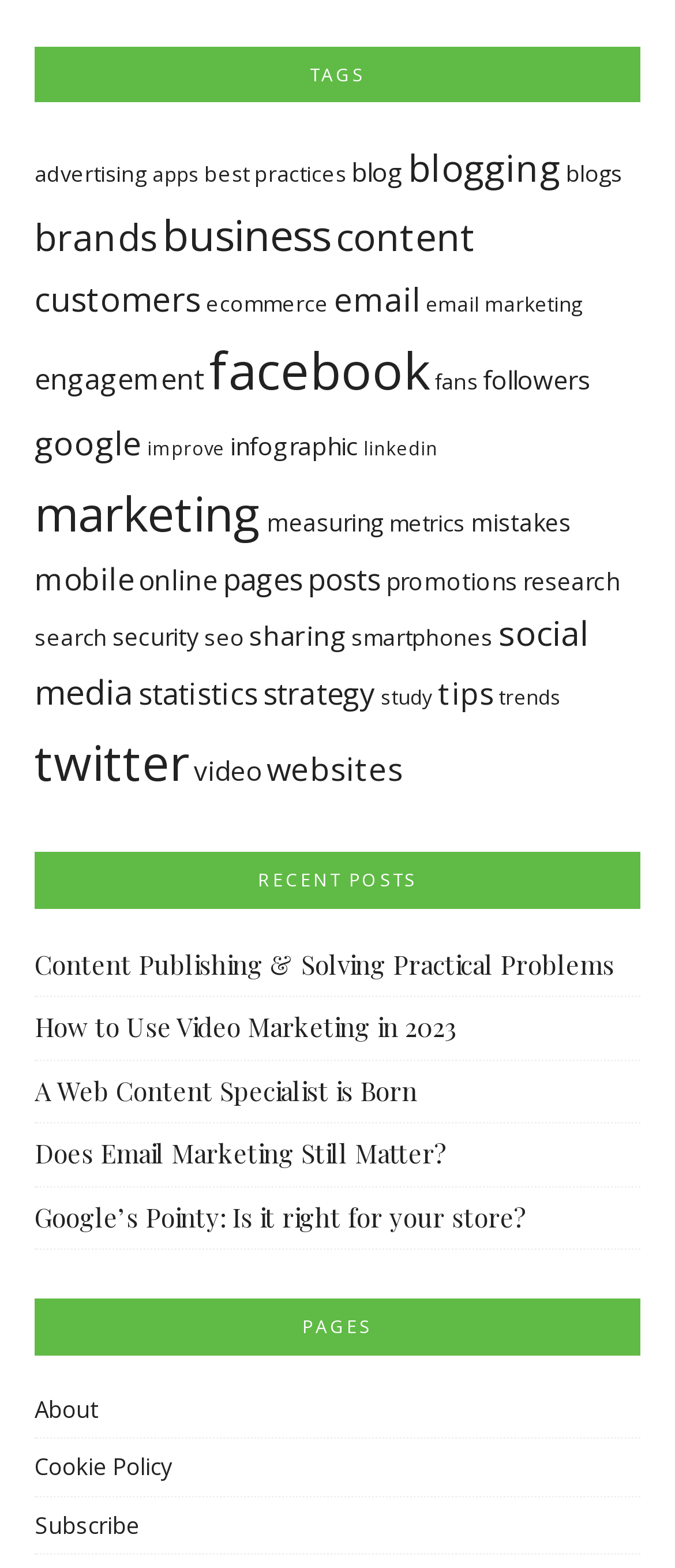Locate the bounding box coordinates of the element to click to perform the following action: 'explore social media topics'. The coordinates should be given as four float values between 0 and 1, in the form of [left, top, right, bottom].

[0.051, 0.389, 0.872, 0.456]